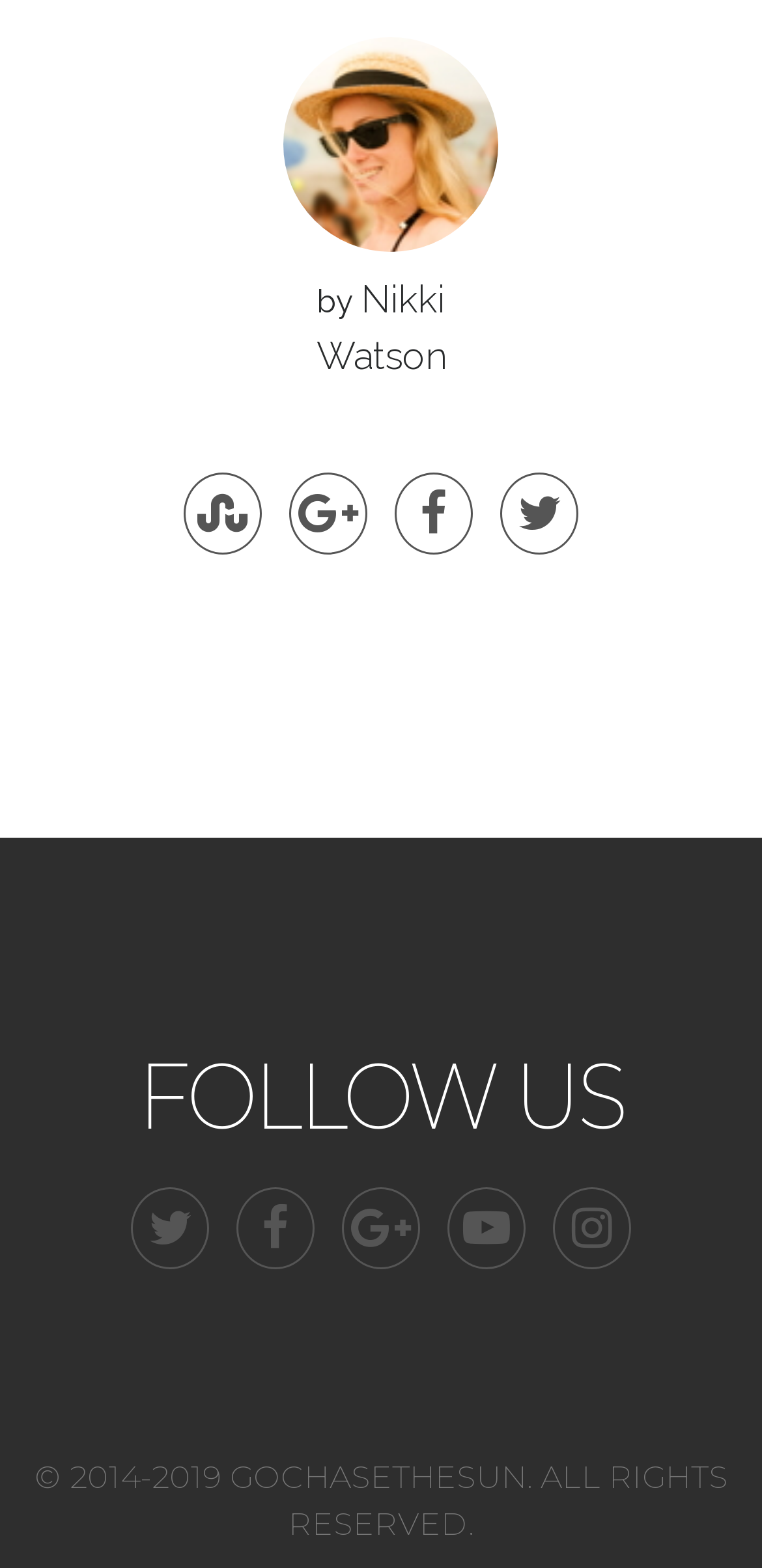Use a single word or phrase to answer the question:
How many image elements are there?

1